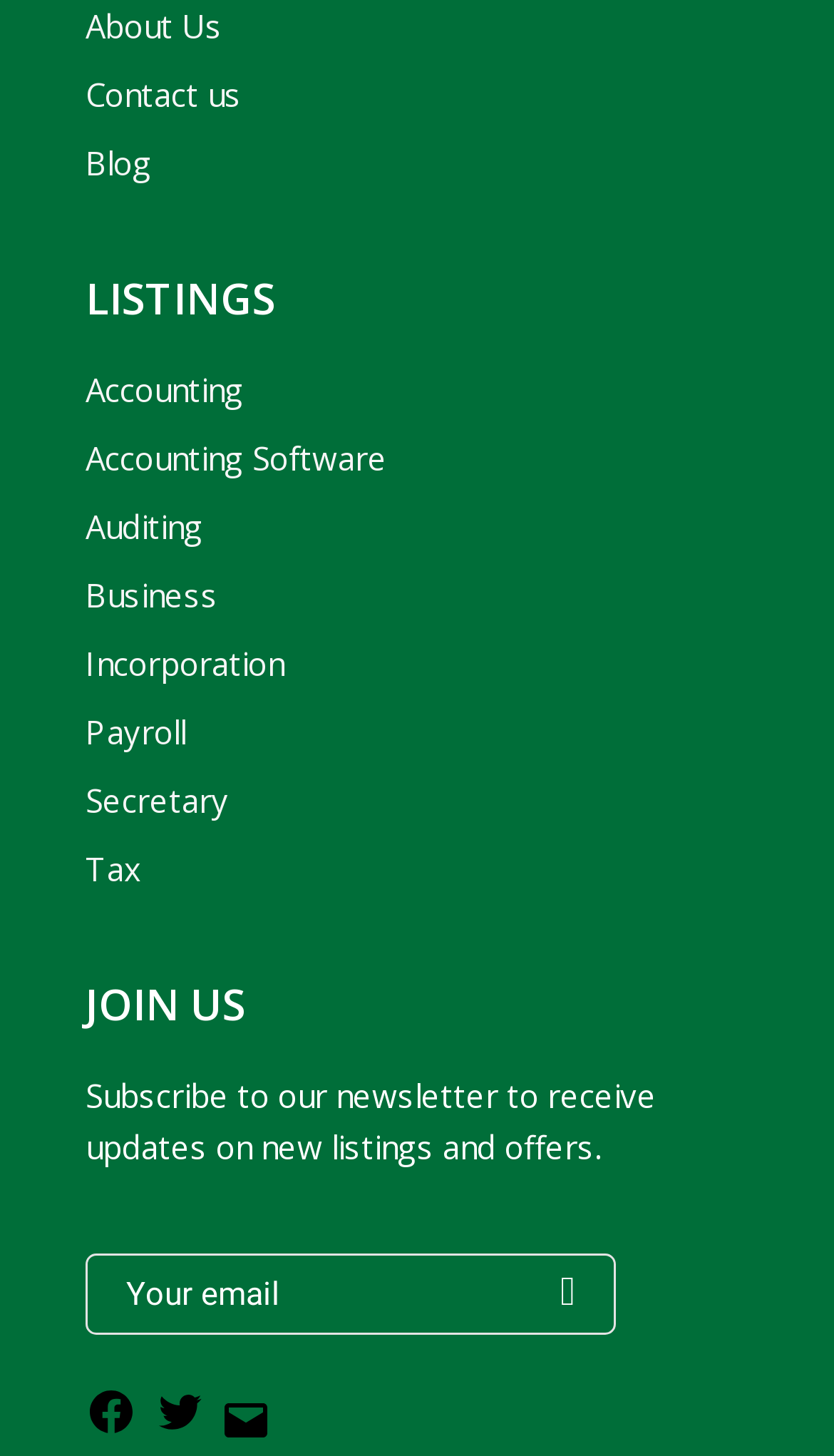Determine the bounding box coordinates for the HTML element described here: "CMC Cial".

None